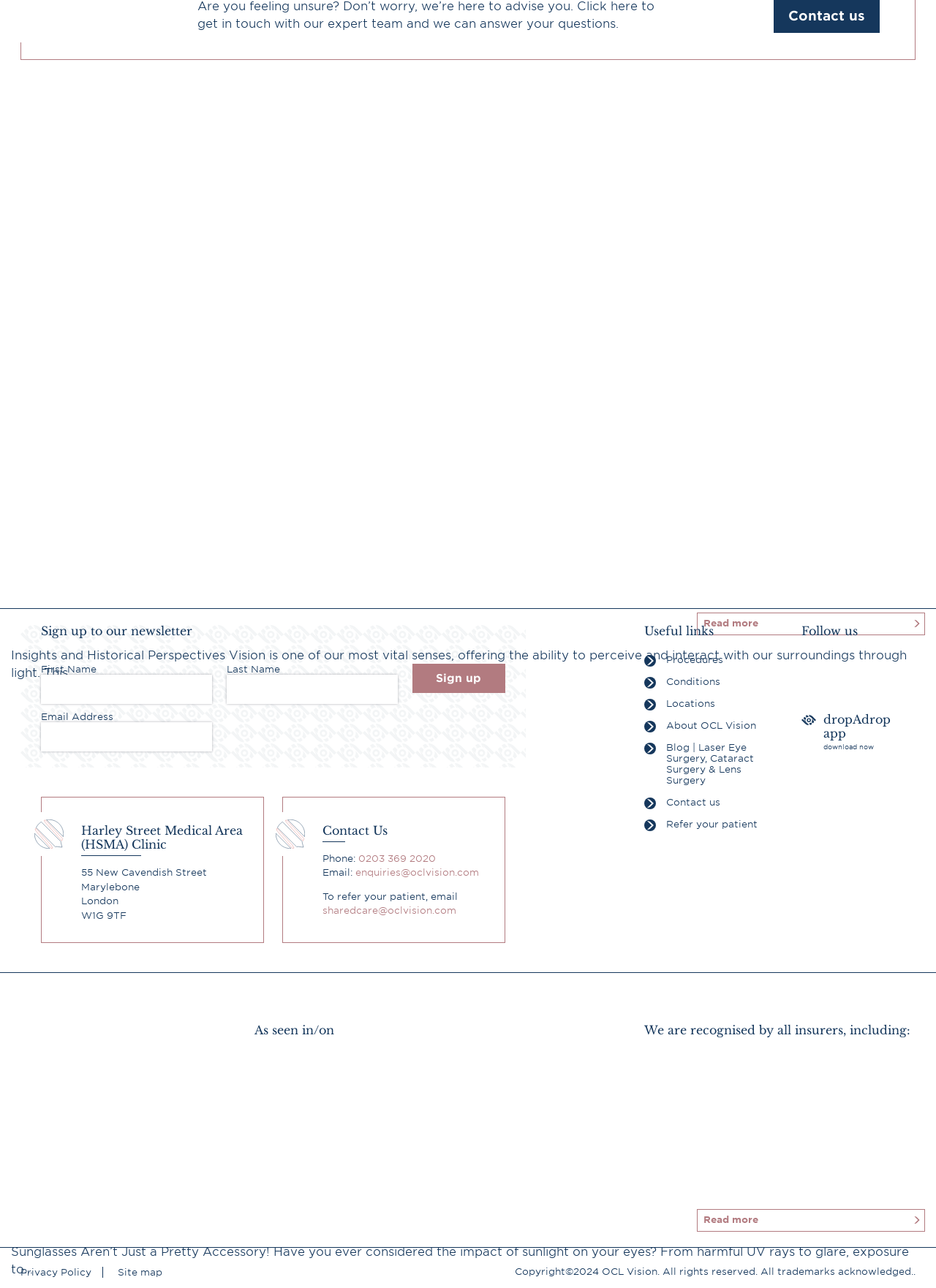Find the bounding box coordinates of the element's region that should be clicked in order to follow the given instruction: "Search for a term". The coordinates should consist of four float numbers between 0 and 1, i.e., [left, top, right, bottom].

None